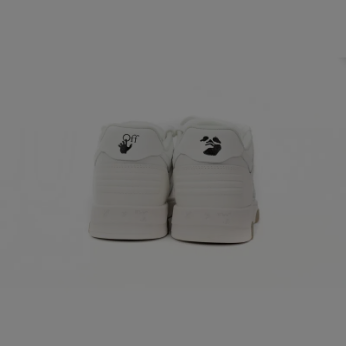Describe all the aspects of the image extensively.

This image showcases the back view of the EM Sneakers from the OFF-WHITE collection, specifically the Out Of Office (OOO) Low Tops in Triple White. The sneakers feature a sleek and minimalistic design with a predominantly white color scheme, complemented by distinct branding elements on the heels. On the left shoe, the logo displays an artistic interpretation, while the right shoe features a stylized motif that adds a unique flair to the overall aesthetic. The clean lines and premium materials highlight the luxurious appeal of these sneakers, making them a standout choice for both casual and trendy outfits.